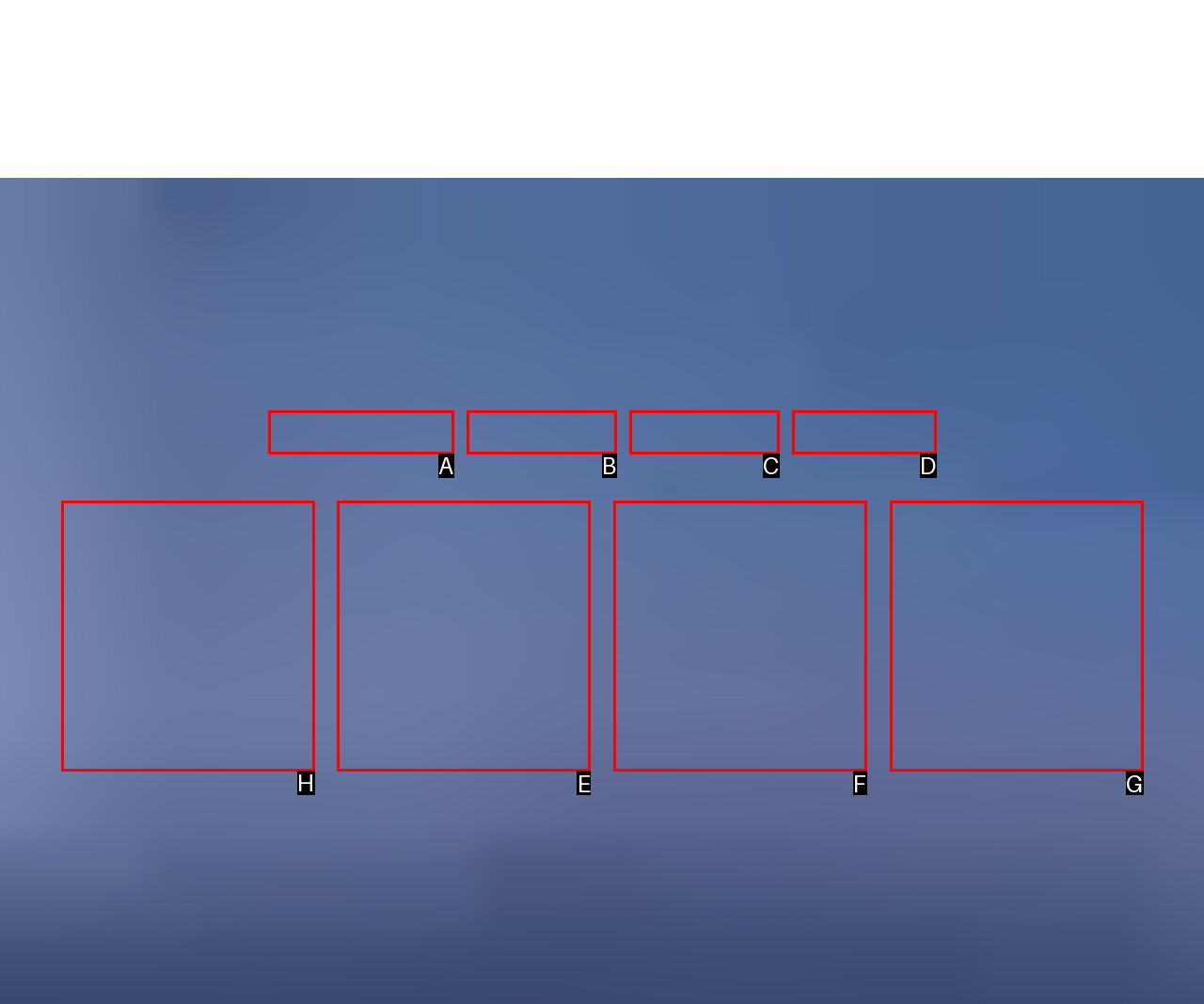Point out the specific HTML element to click to complete this task: View the image of 'D1' Reply with the letter of the chosen option.

H